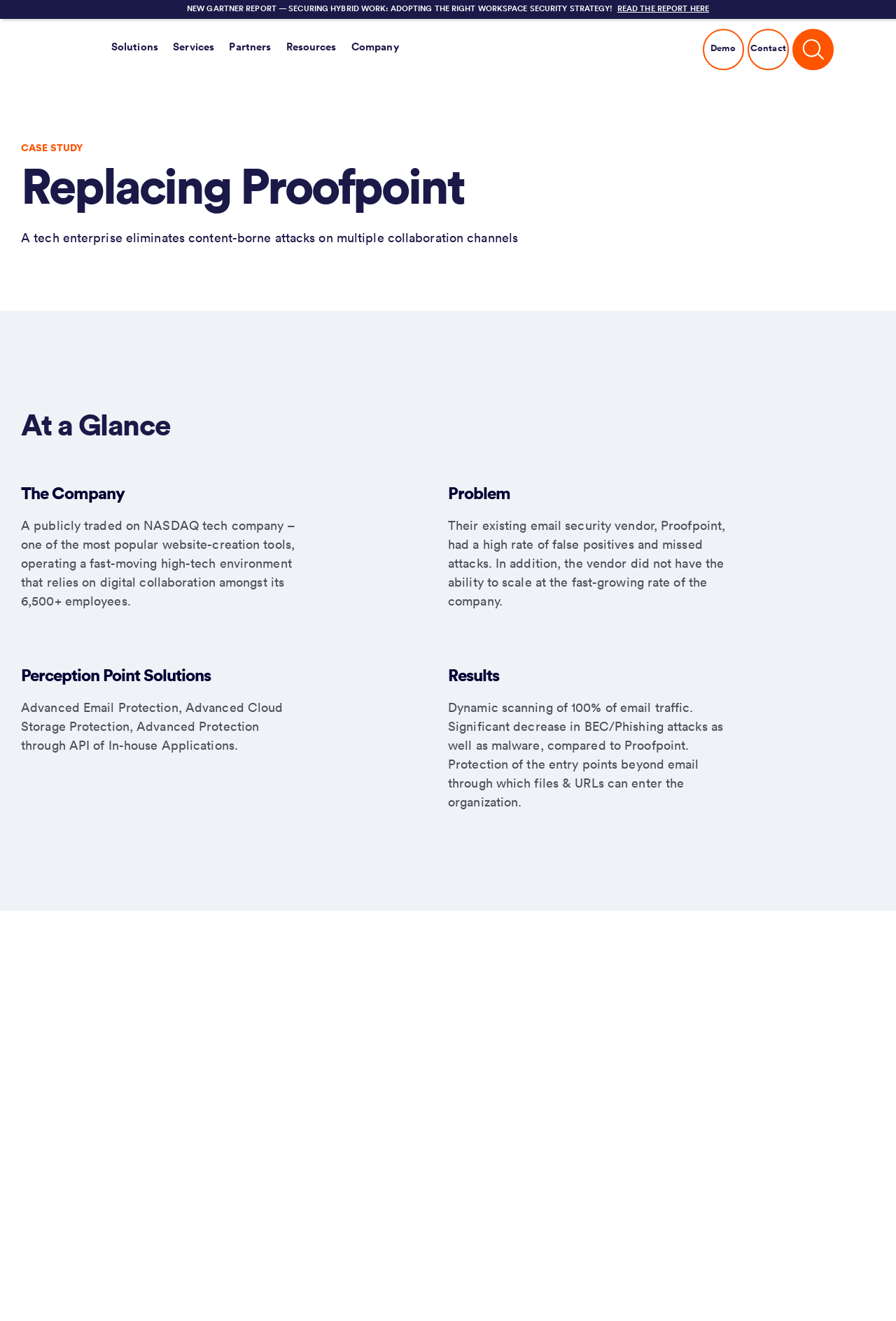Answer the question below with a single word or a brief phrase: 
What is the benefit of using Perception Point Solutions?

Significant decrease in BEC/Phishing attacks